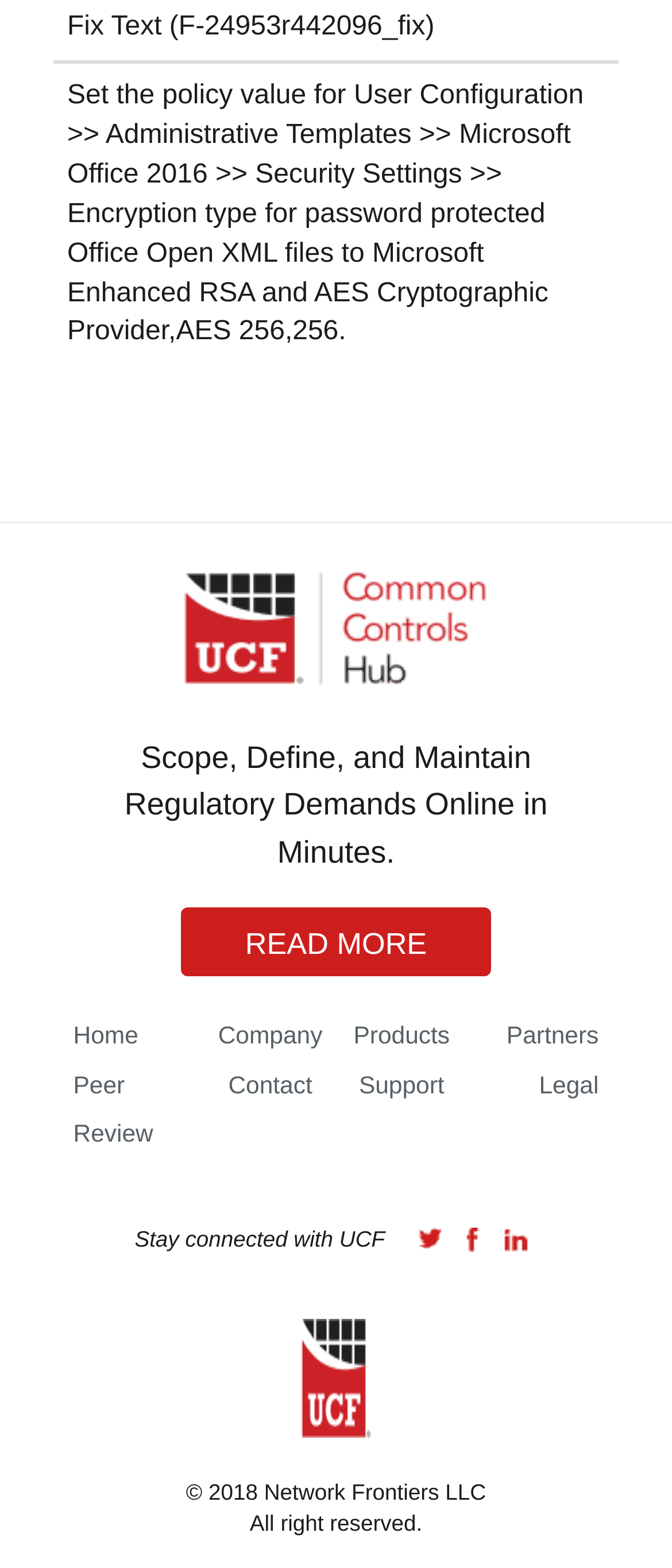What is the name of the company that owns the copyright?
Answer the question with a detailed explanation, including all necessary information.

The StaticText element at the bottom of the page with the text '© 2018 Network Frontiers LLC' indicates that Network Frontiers LLC owns the copyright.